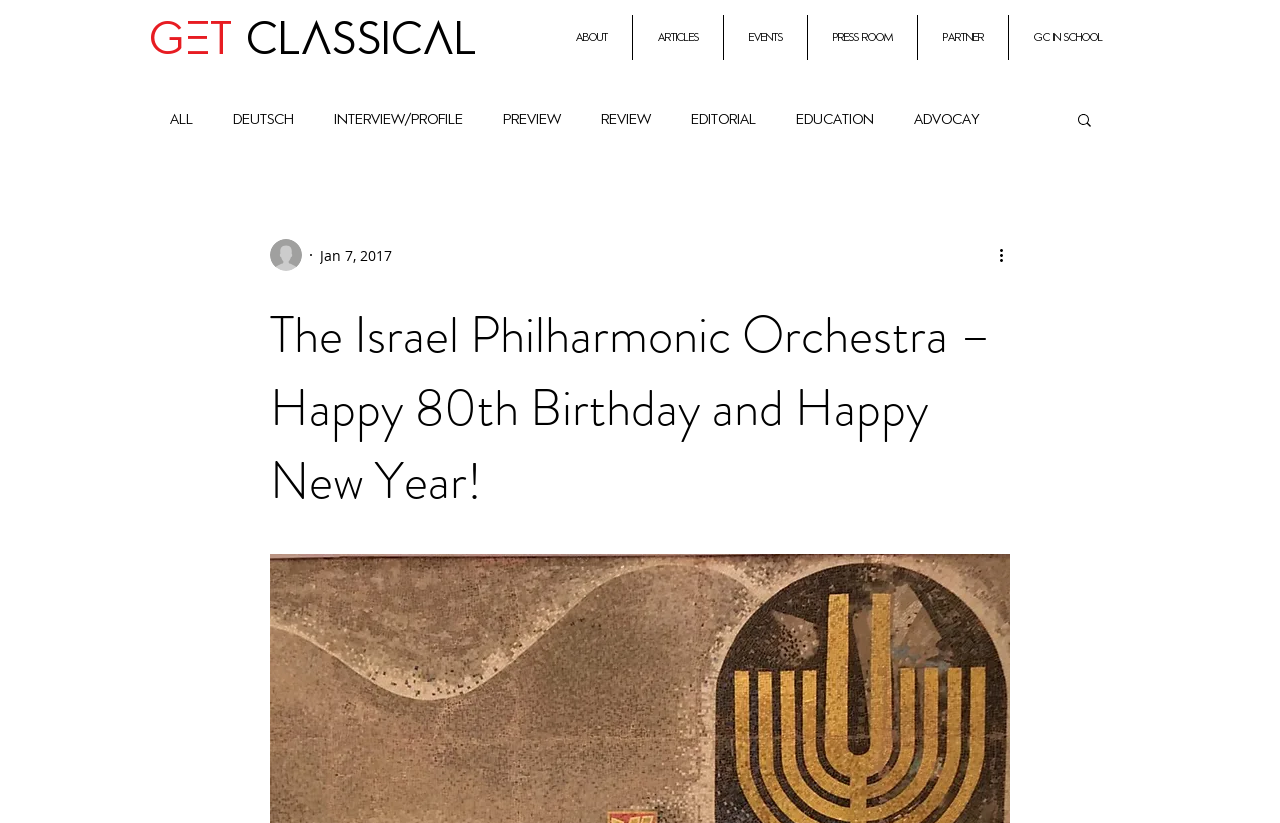Highlight the bounding box coordinates of the region I should click on to meet the following instruction: "Check the number of visits today".

None